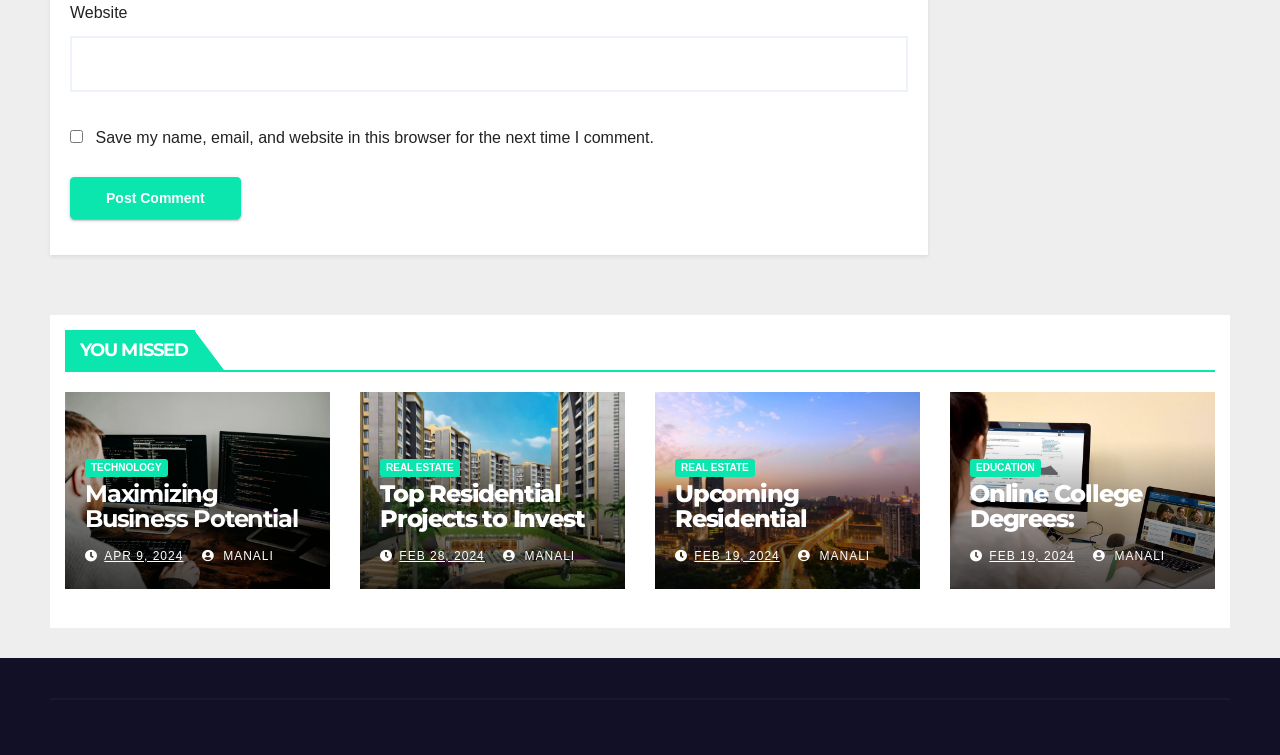Locate the bounding box of the UI element defined by this description: "Feb 28, 2024". The coordinates should be given as four float numbers between 0 and 1, formatted as [left, top, right, bottom].

[0.312, 0.727, 0.379, 0.745]